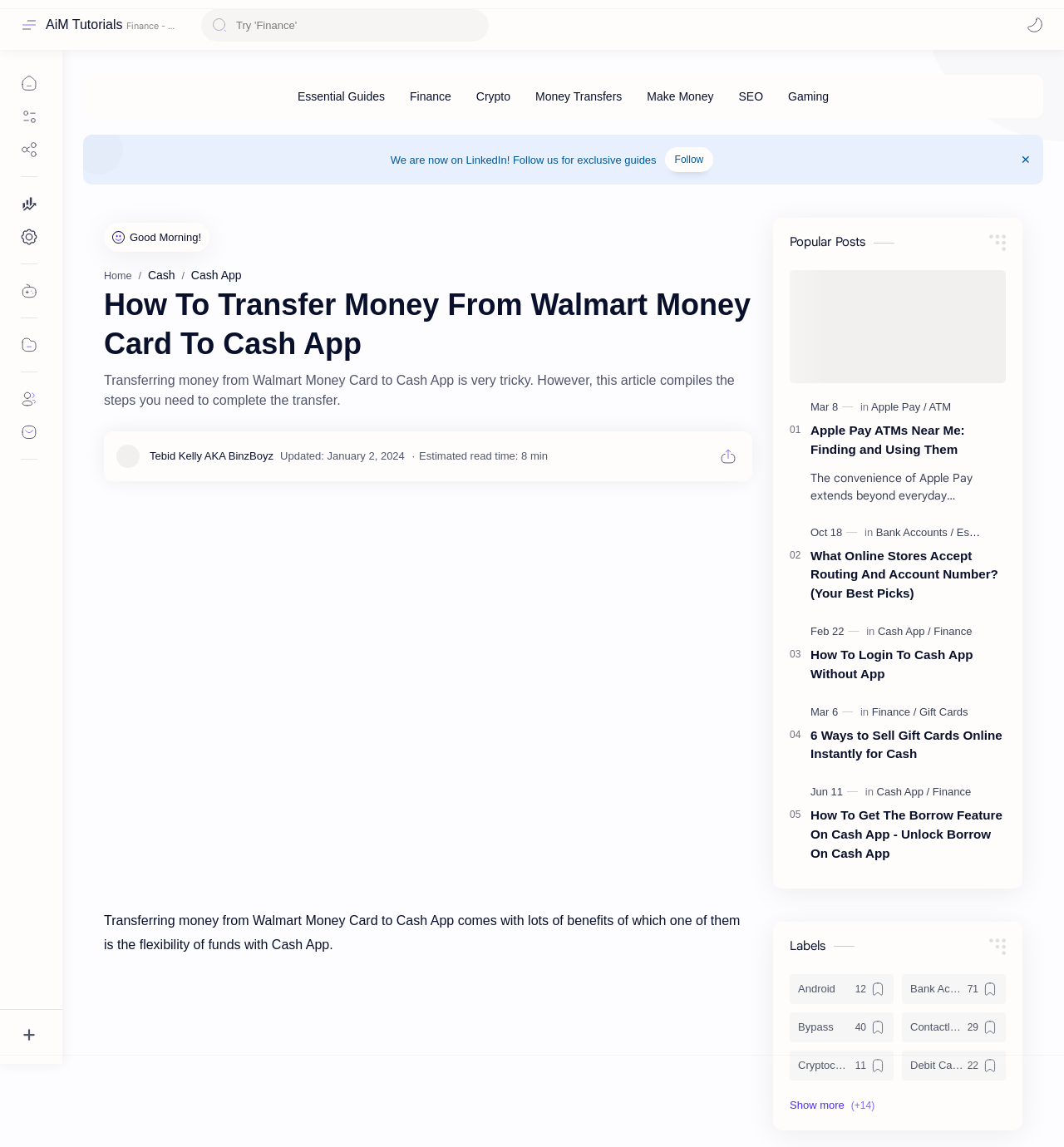Please give a short response to the question using one word or a phrase:
What is the name of the website?

AiM Tutorials